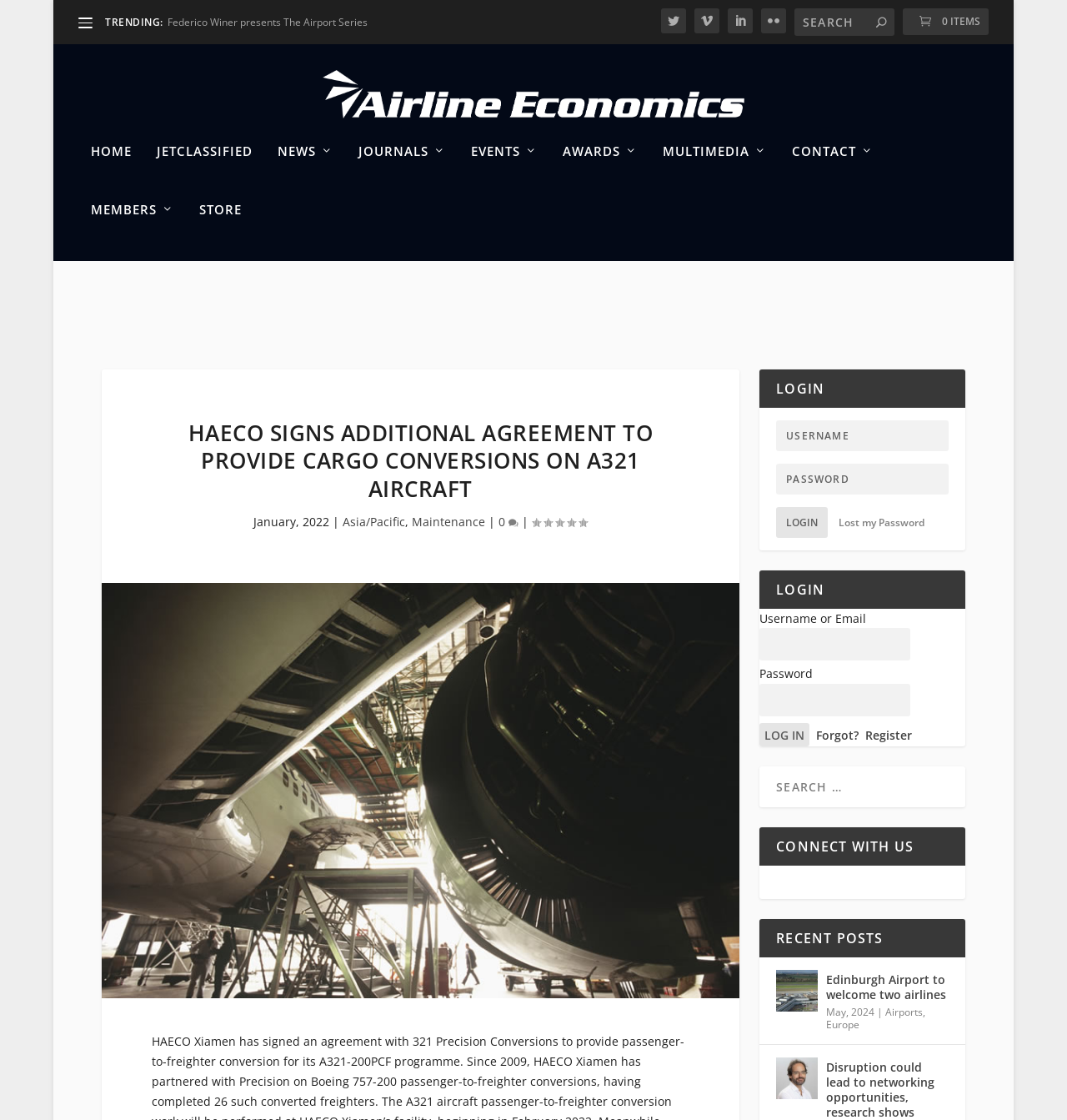Find and generate the main title of the webpage.

HAECO SIGNS ADDITIONAL AGREEMENT TO PROVIDE CARGO CONVERSIONS ON A321 AIRCRAFT